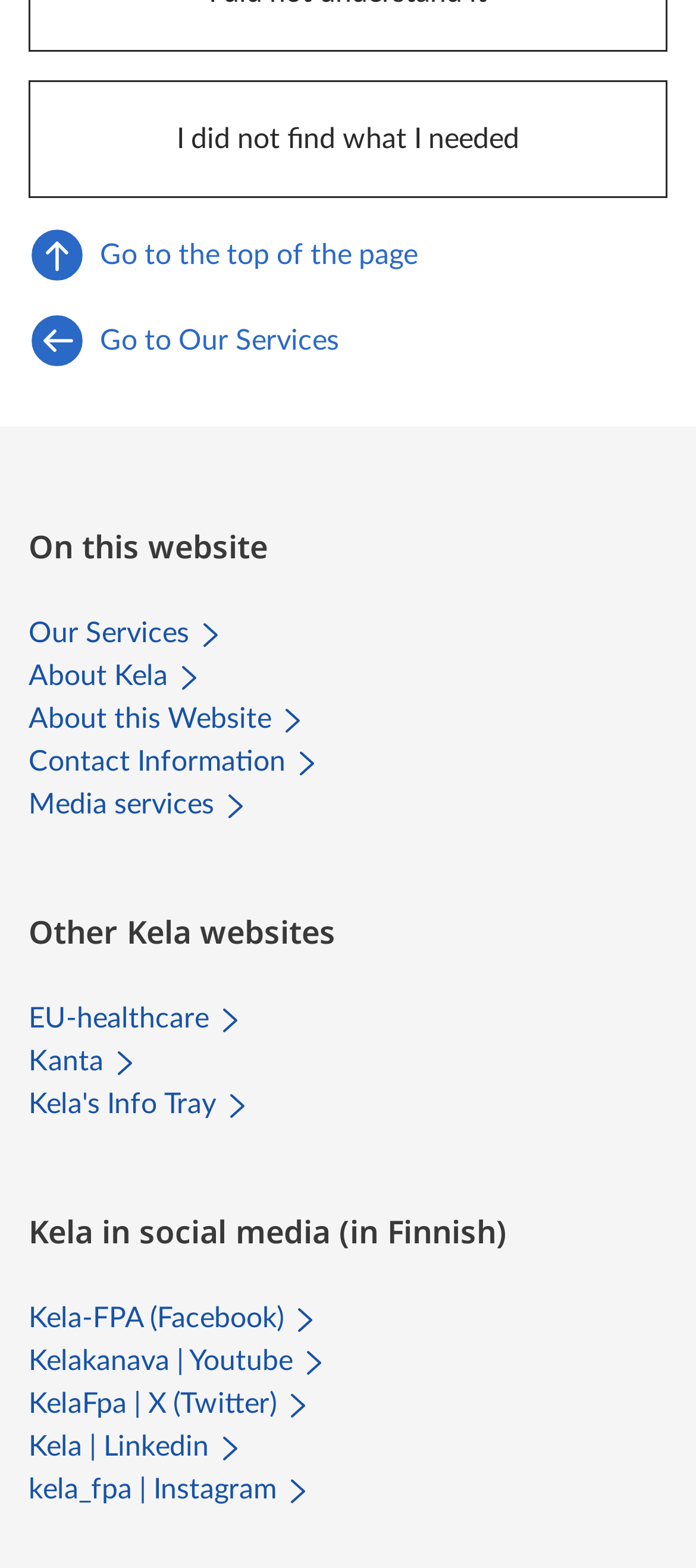Can you find the bounding box coordinates of the area I should click to execute the following instruction: "Click 'I did not find what I needed'"?

[0.041, 0.052, 0.959, 0.127]